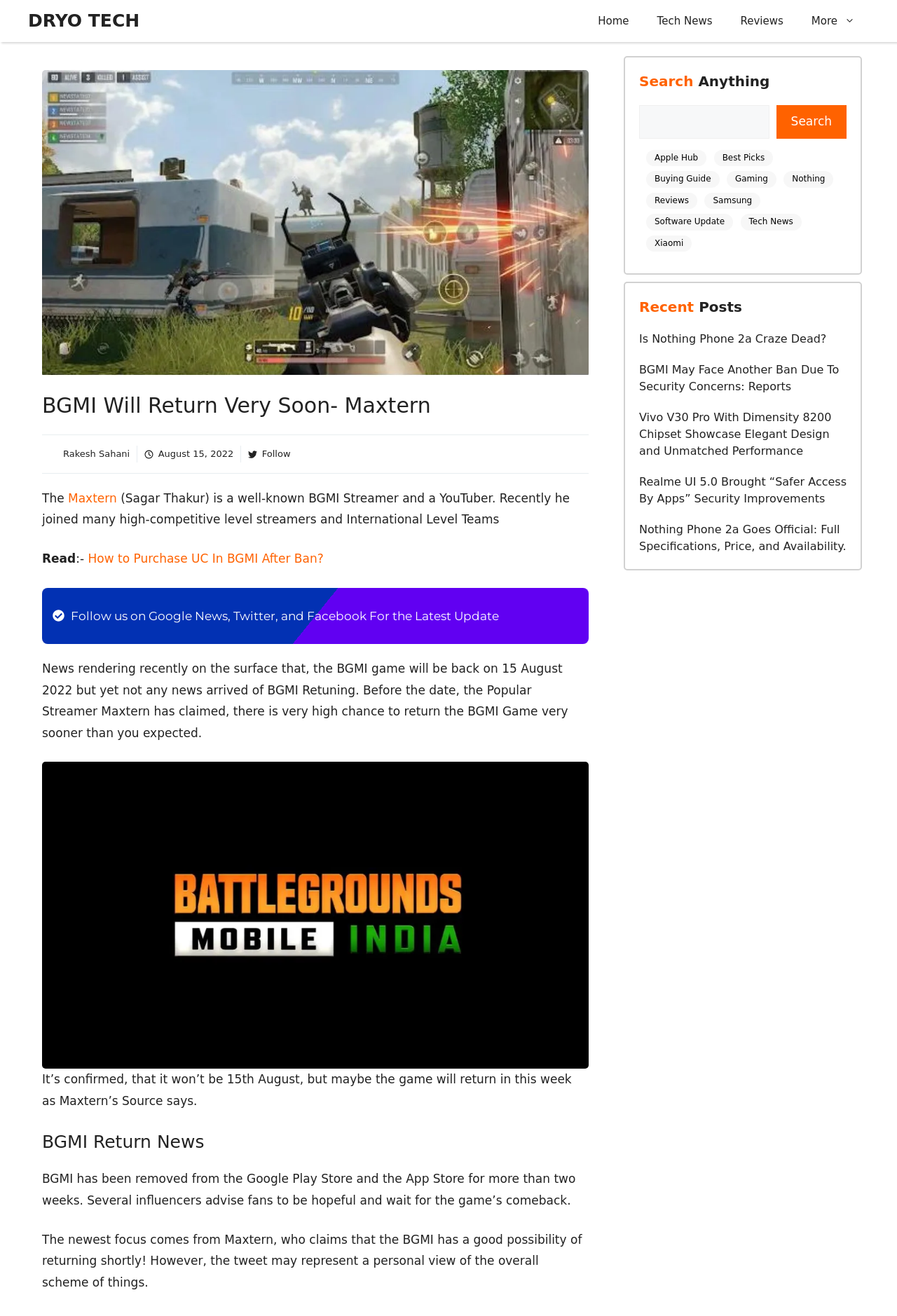Answer the question briefly using a single word or phrase: 
What is the date mentioned in the webpage for the possible return of BGMI?

August 15, 2022